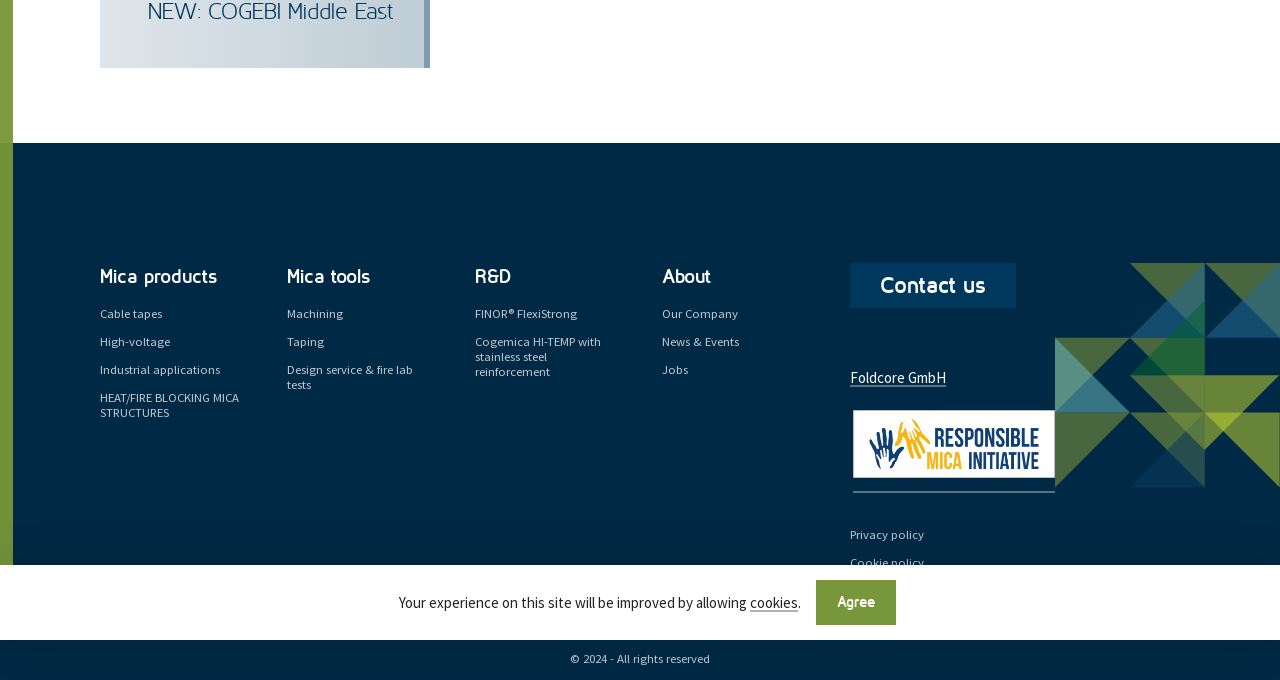Based on the element description aria-label="Advertisement" name="aswift_5" title="Advertisement", identify the bounding box coordinates for the UI element. The coordinates should be in the format (top-left x, top-left y, bottom-right x, bottom-right y) and within the 0 to 1 range.

None